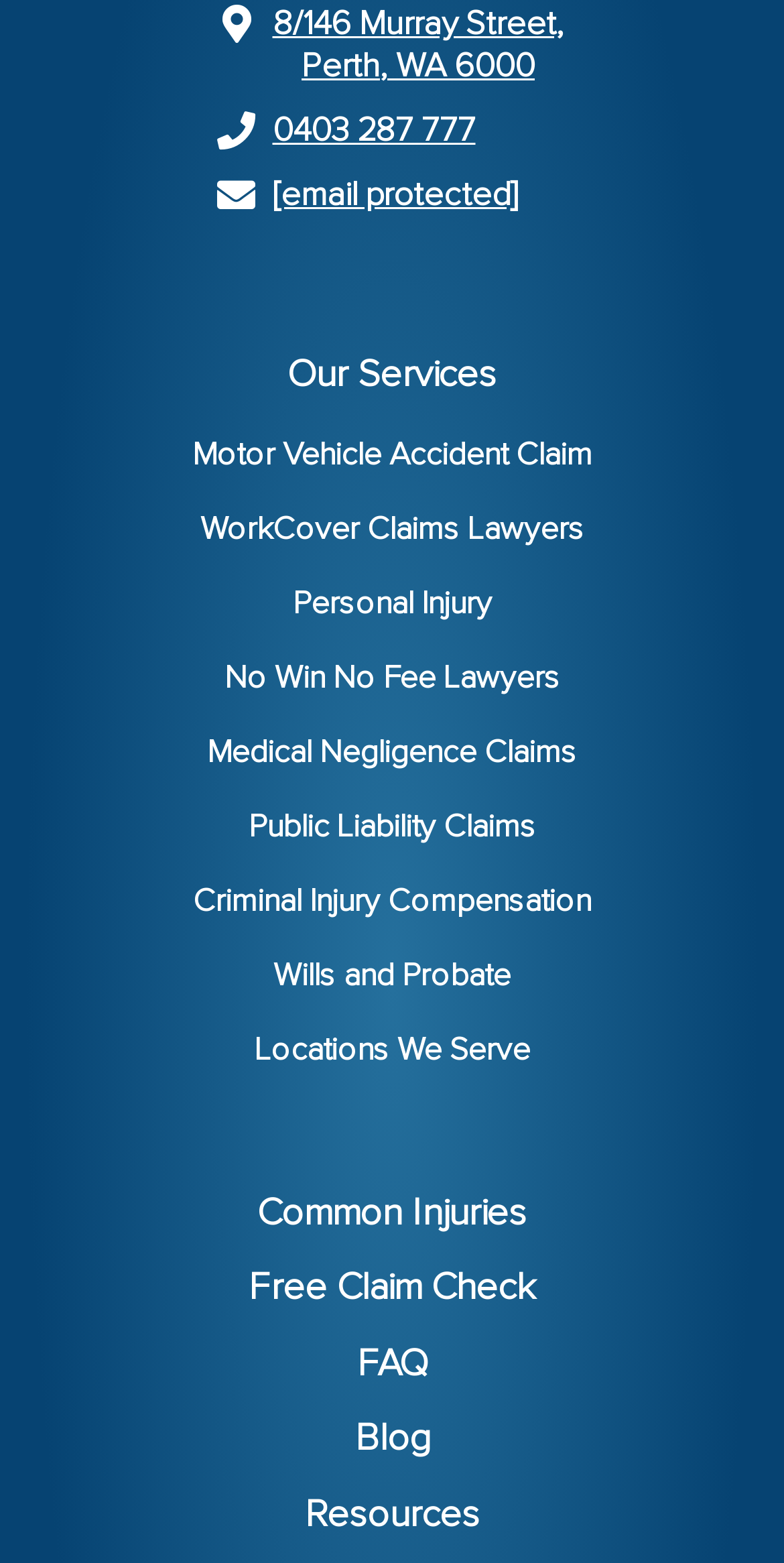Determine the bounding box coordinates of the clickable area required to perform the following instruction: "Click the Locations link". The coordinates should be represented as four float numbers between 0 and 1: [left, top, right, bottom].

None